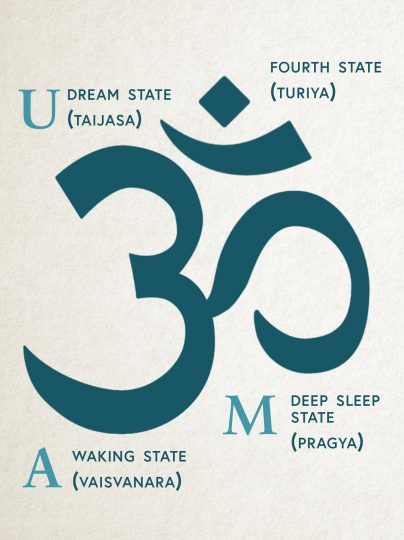Explain in detail what you see in the image.

The image illustrates key concepts from the Mandukya Upanishad, prominently featuring the iconic symbol "Om" at its center. Surrounding this symbol, the letters "A," "U," and "M" denote the three states of consciousness: "A" signifies the Waking State (Vaisvanara), "U" represents the Dream State (Taijasa), and "M" indicates the Deep Sleep State (Pragya). Additionally, the image highlights the Fourth State (Turiya), which is represented above the "Om" symbol, emphasizing its significance as a transcendent state of being. This visual serves as a concise encapsulation of the complex philosophical themes explored in the Mandukya Upanishad, inviting viewers to engage with the profound teachings regarding the nature of existence and consciousness.